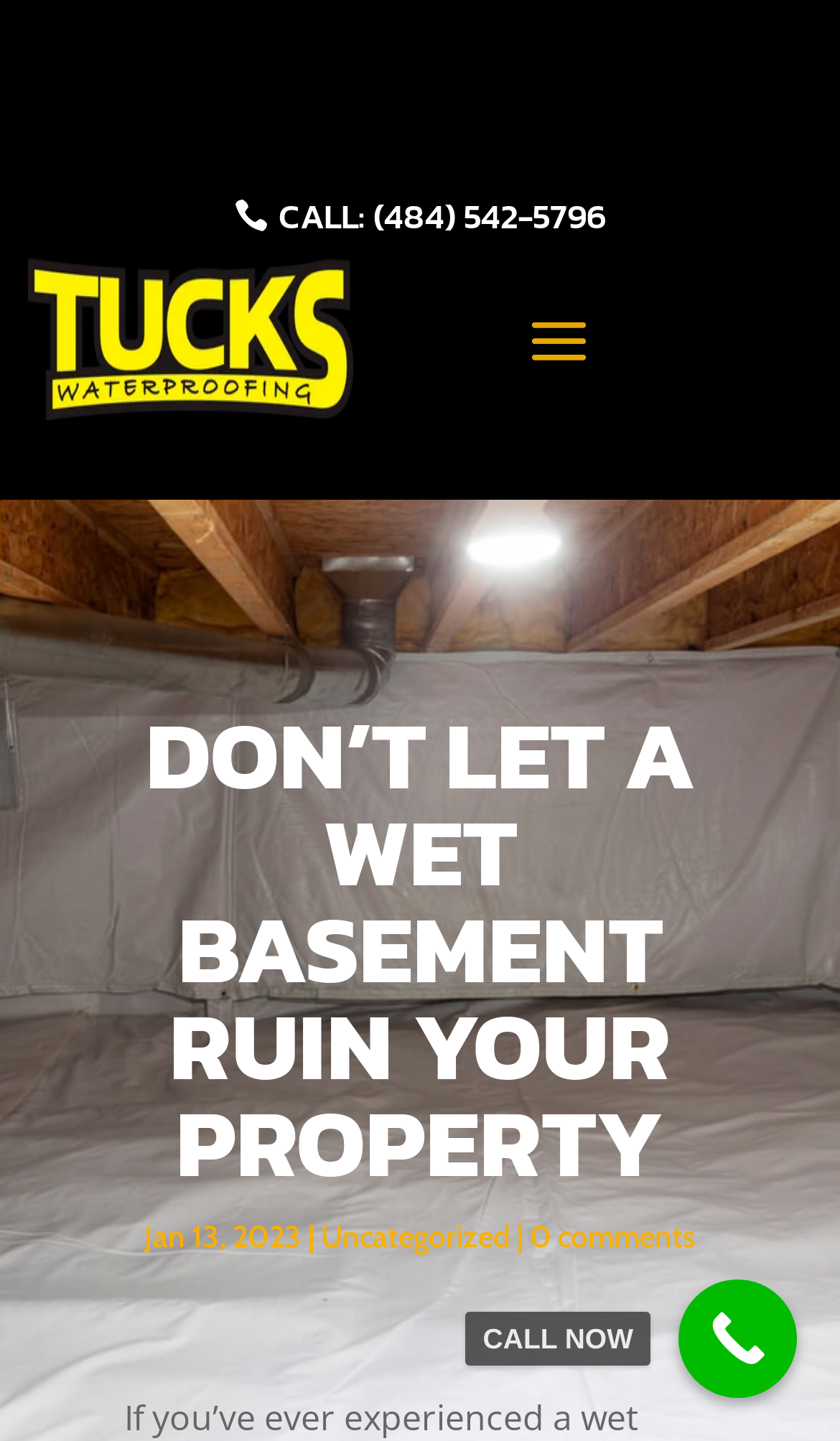Create a detailed narrative of the webpage’s visual and textual elements.

The webpage is about French drain systems and their benefits in preventing water damage in basements. At the top, there is a phone number link "CALL: (484) 542-5796" positioned slightly to the right of the center. Below it, there is another link on the left side of the page. 

The main content of the webpage starts with a prominent heading "DON’T LET A WET BASEMENT RUIN YOUR PROPERTY" that spans almost the entire width of the page, located roughly in the middle. 

Underneath the heading, there is a section with three elements aligned horizontally. From left to right, they are a date "Jan 13, 2023", a vertical bar "|", and a link "Uncategorized". This section is positioned near the bottom of the page. 

To the right of this section, there is a link "0 comments". At the very bottom of the page, on the right side, there is a "CALL NOW" link.